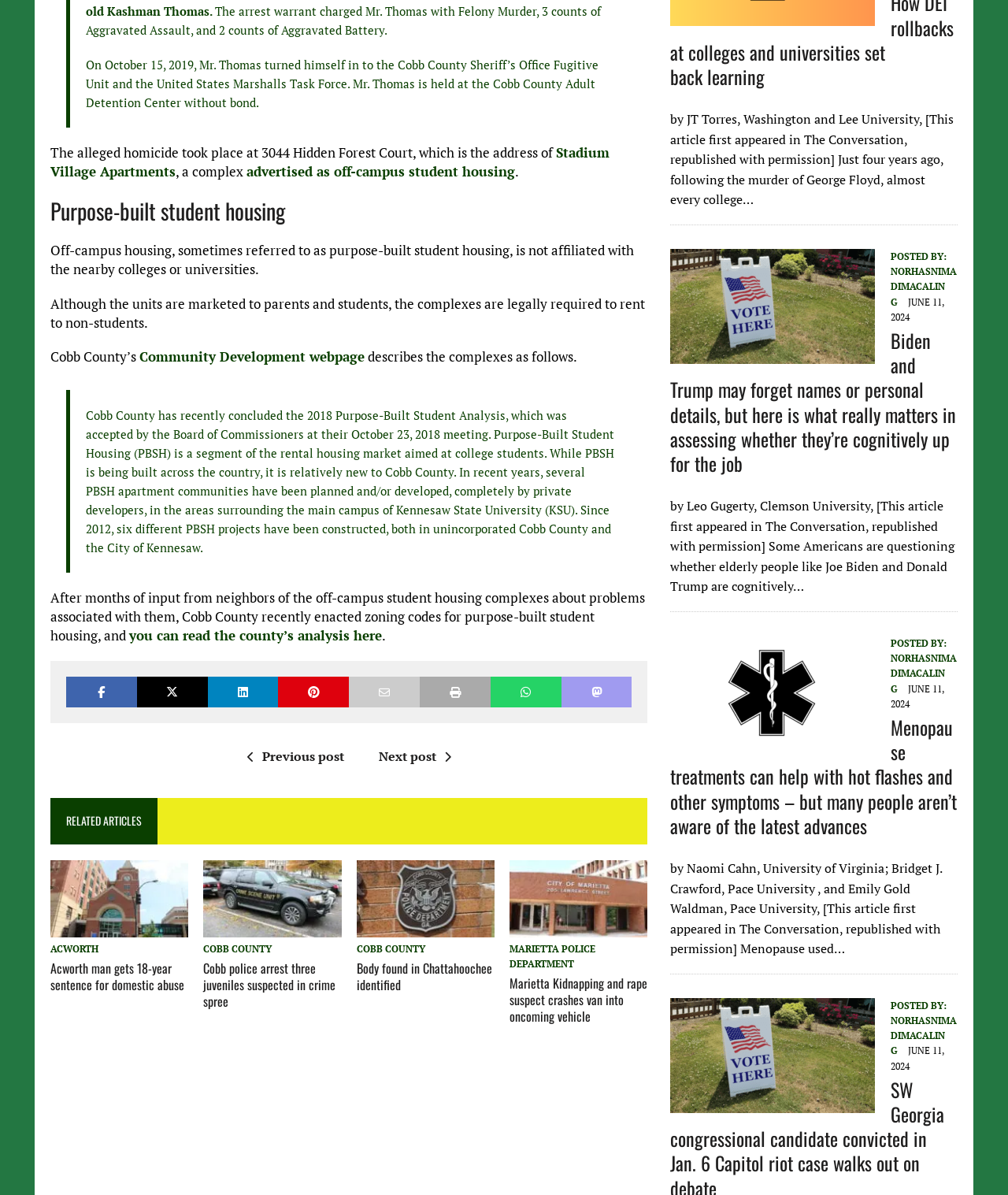Determine the bounding box coordinates of the region that needs to be clicked to achieve the task: "Read the article about the arrest warrant".

[0.085, 0.003, 0.596, 0.032]